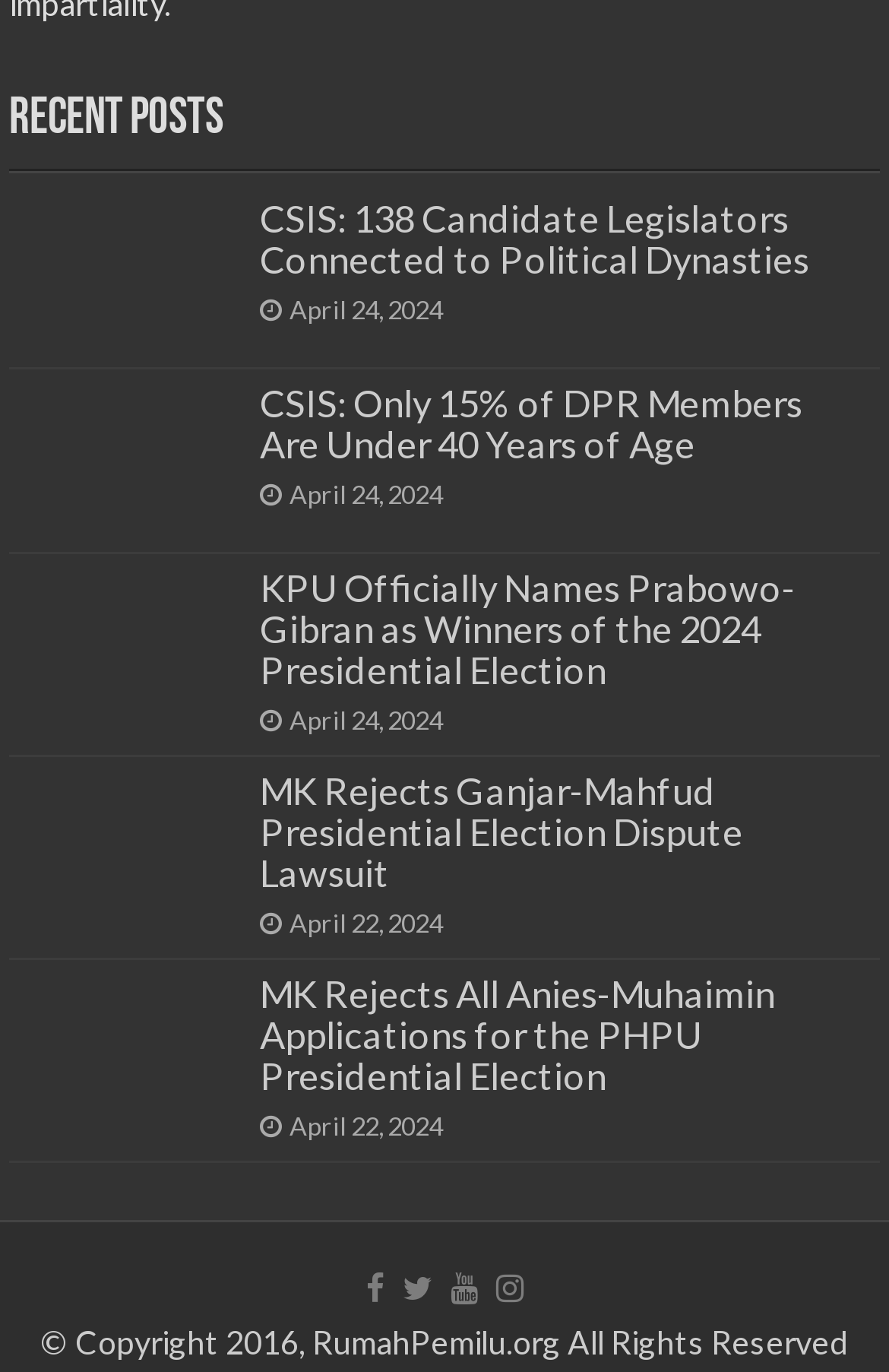Can you specify the bounding box coordinates of the area that needs to be clicked to fulfill the following instruction: "Read CSIS: 138 Candidate Legislators Connected to Political Dynasties"?

[0.292, 0.143, 0.91, 0.204]